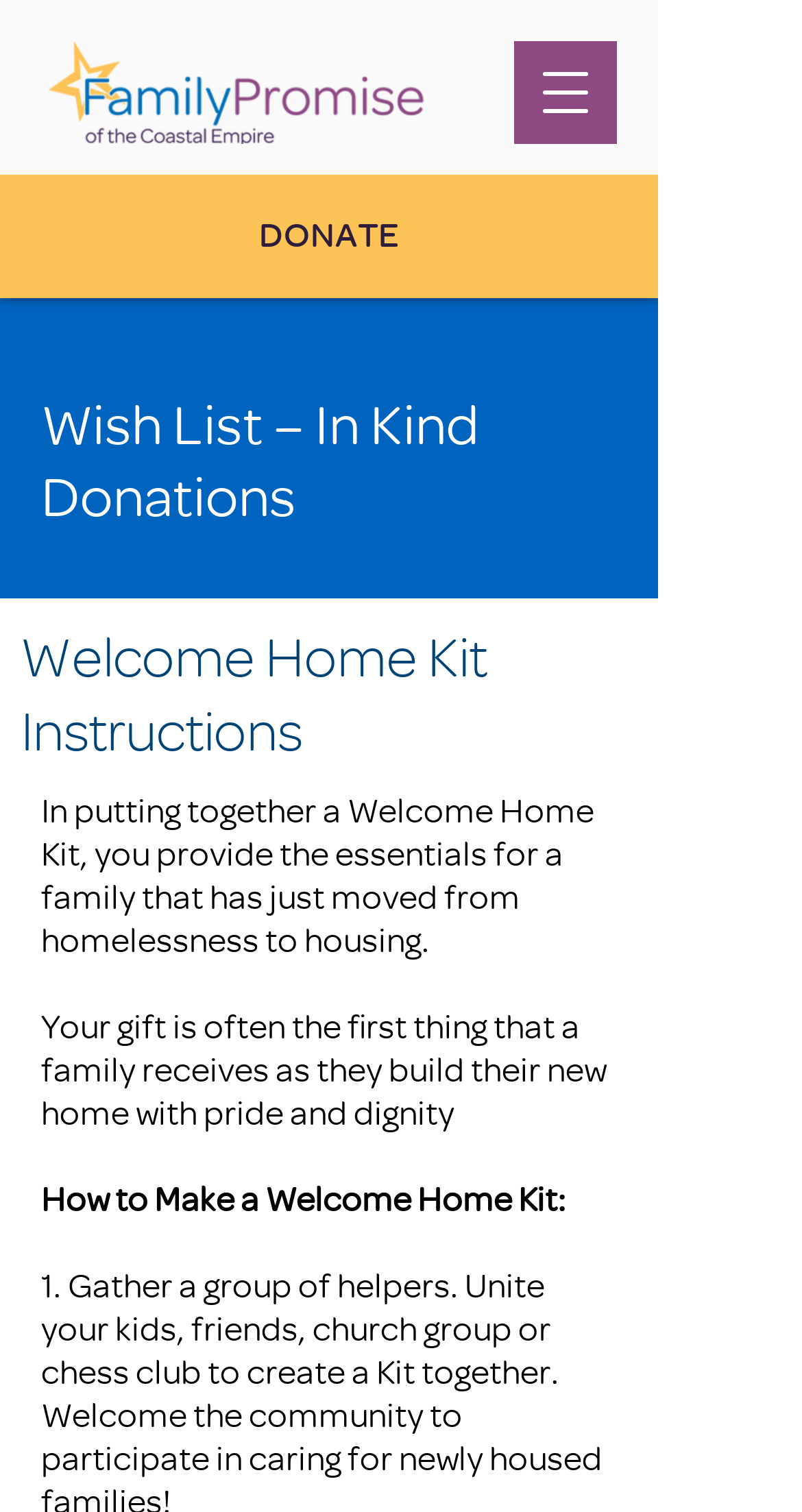Provide a thorough and detailed response to the question by examining the image: 
What is the first thing a family receives when building their new home?

According to the webpage, the gift is often the first thing that a family receives as they build their new home with pride and dignity. This is stated in the text 'Your gift is often the first thing that a family receives as they build their new home with pride and dignity'.